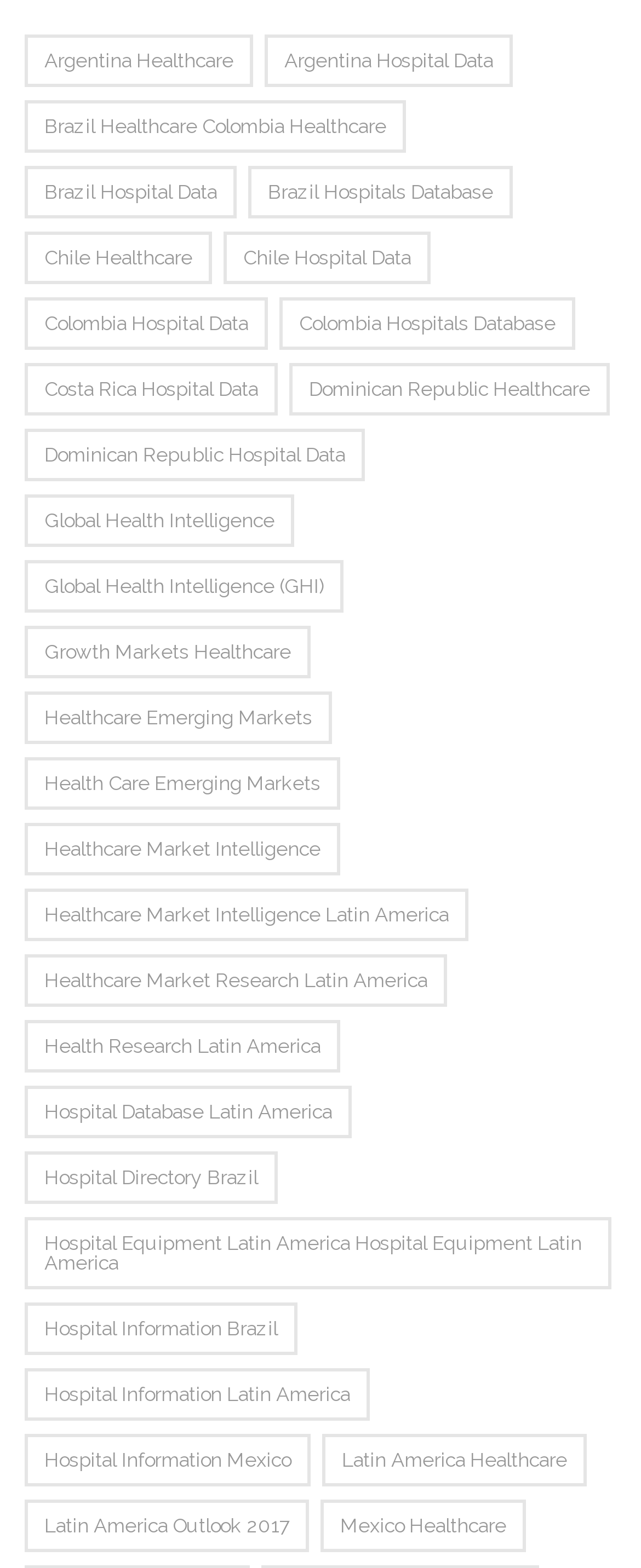Locate the bounding box coordinates of the clickable area needed to fulfill the instruction: "Access Global Health Intelligence".

[0.038, 0.315, 0.459, 0.349]